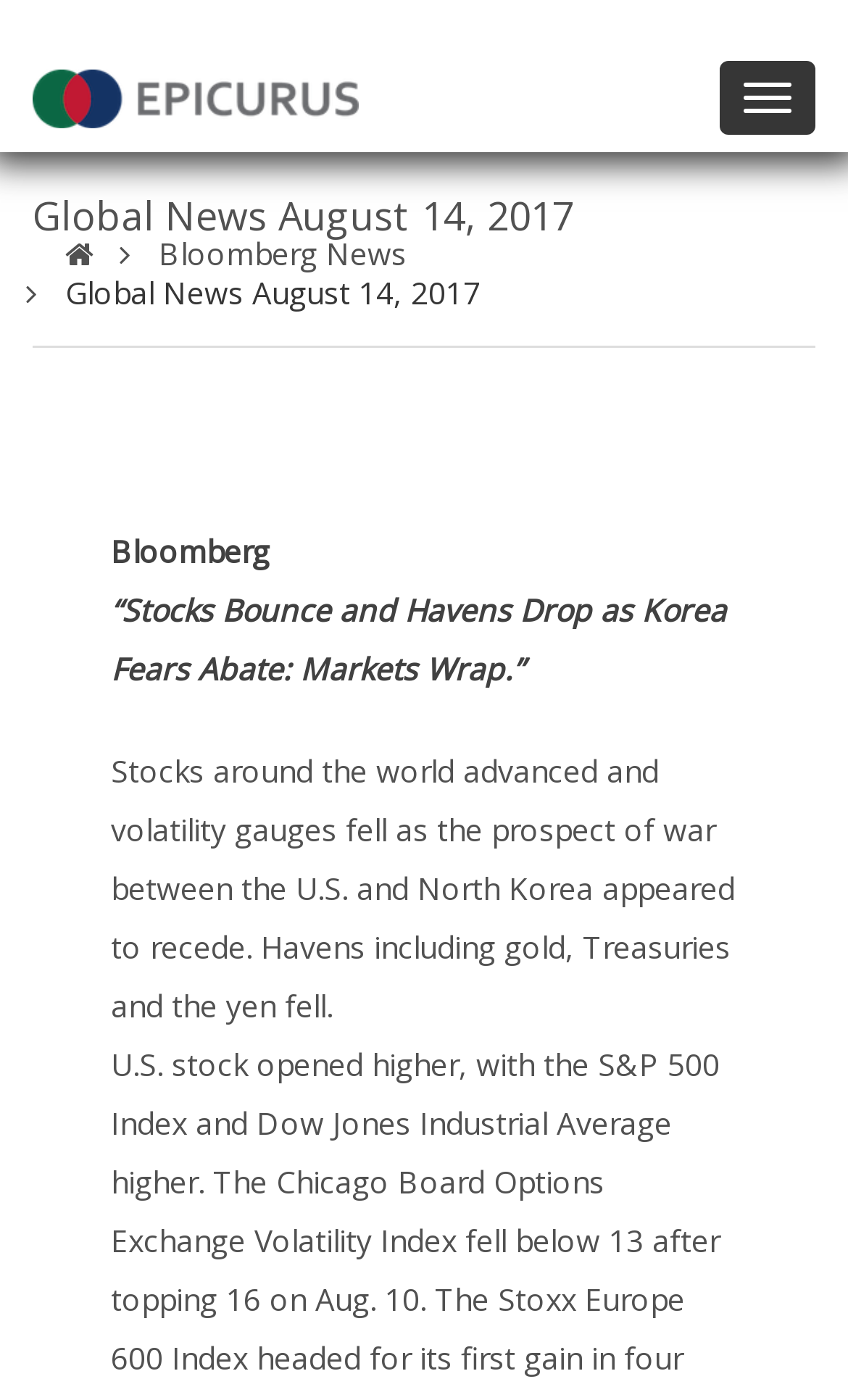Is the navigation section expanded?
Answer with a single word or phrase, using the screenshot for reference.

No